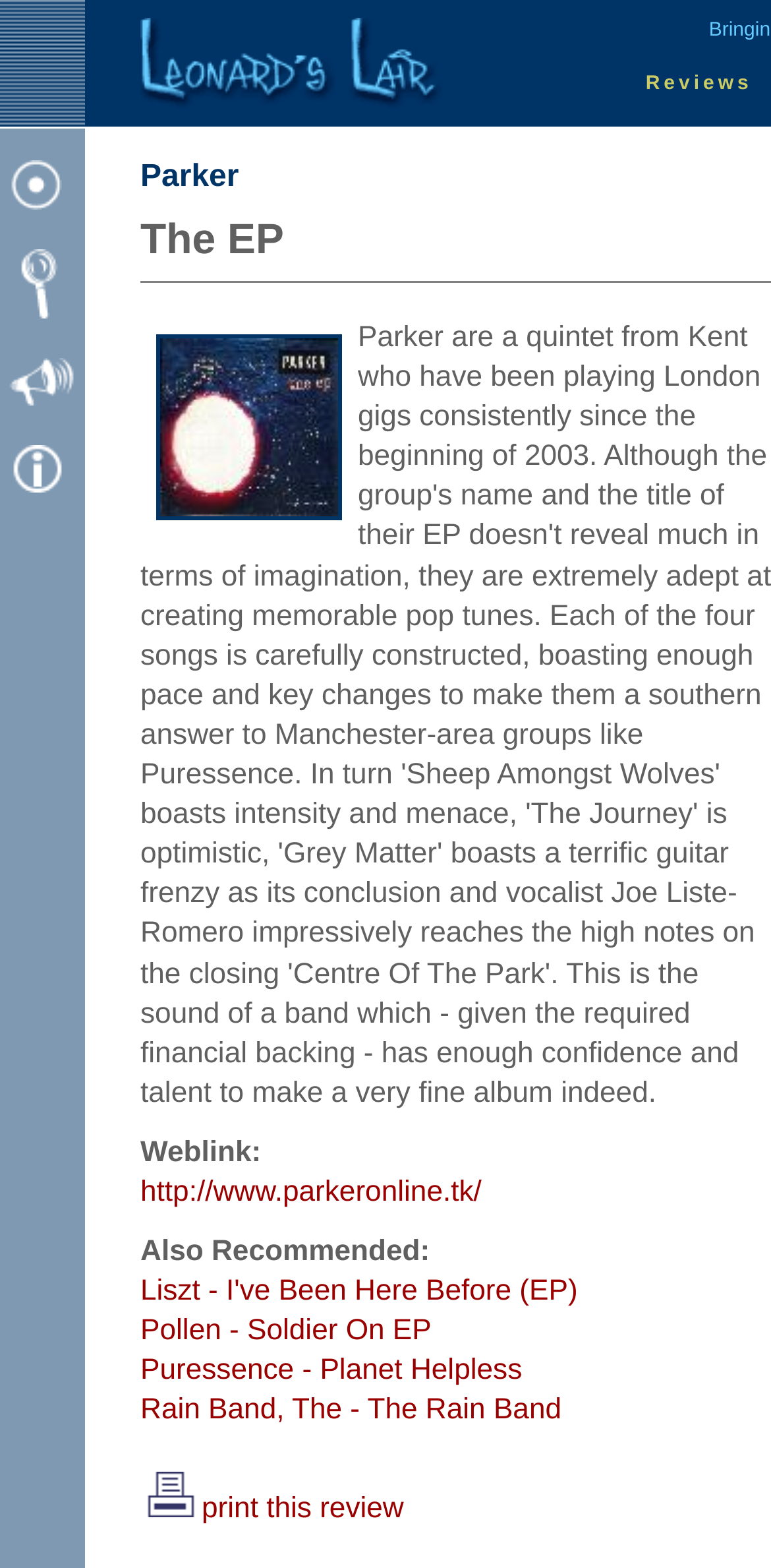What is the format of the music reviews?
Answer the question with just one word or phrase using the image.

EP